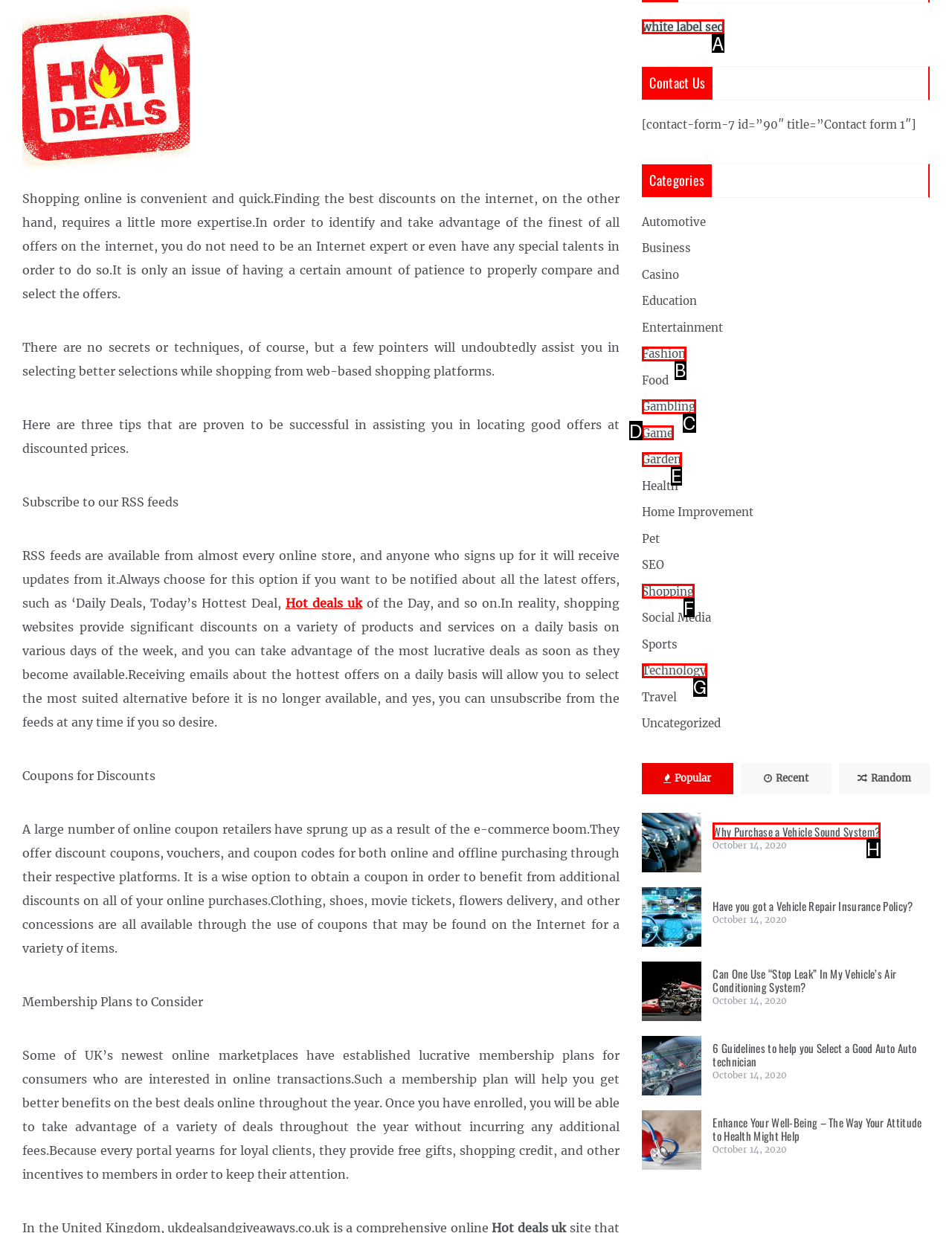Which lettered option matches the following description: white label seo
Provide the letter of the matching option directly.

A